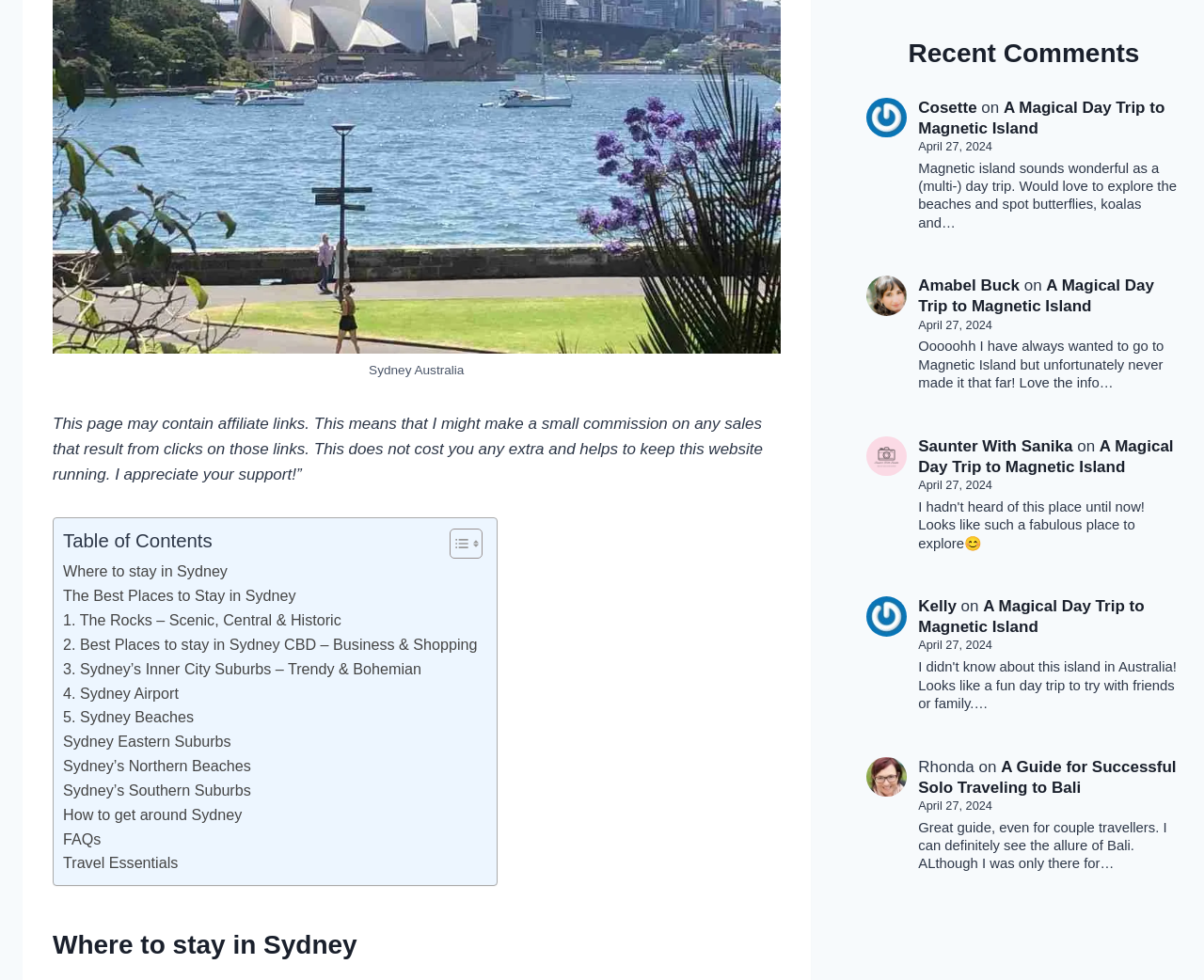What is the purpose of the affiliate links on the webpage?
Look at the image and respond with a one-word or short phrase answer.

To earn commission